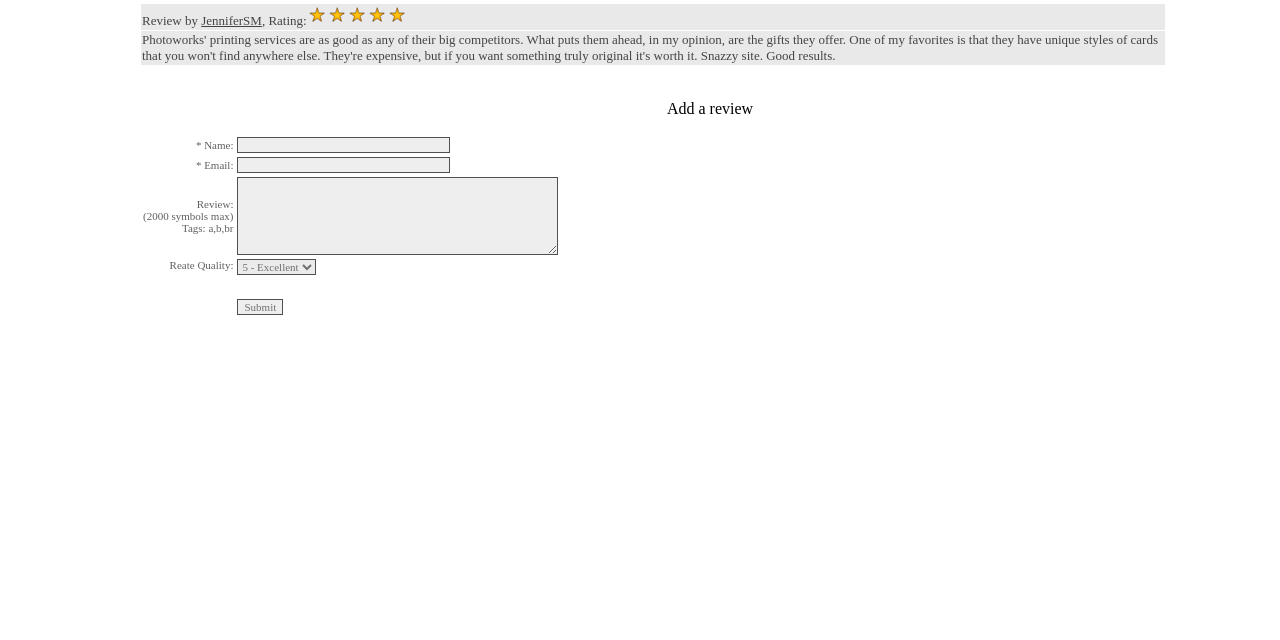Identify the bounding box coordinates for the UI element described as follows: name="nm". Use the format (top-left x, top-left y, bottom-right x, bottom-right y) and ensure all values are floating point numbers between 0 and 1.

[0.186, 0.214, 0.352, 0.239]